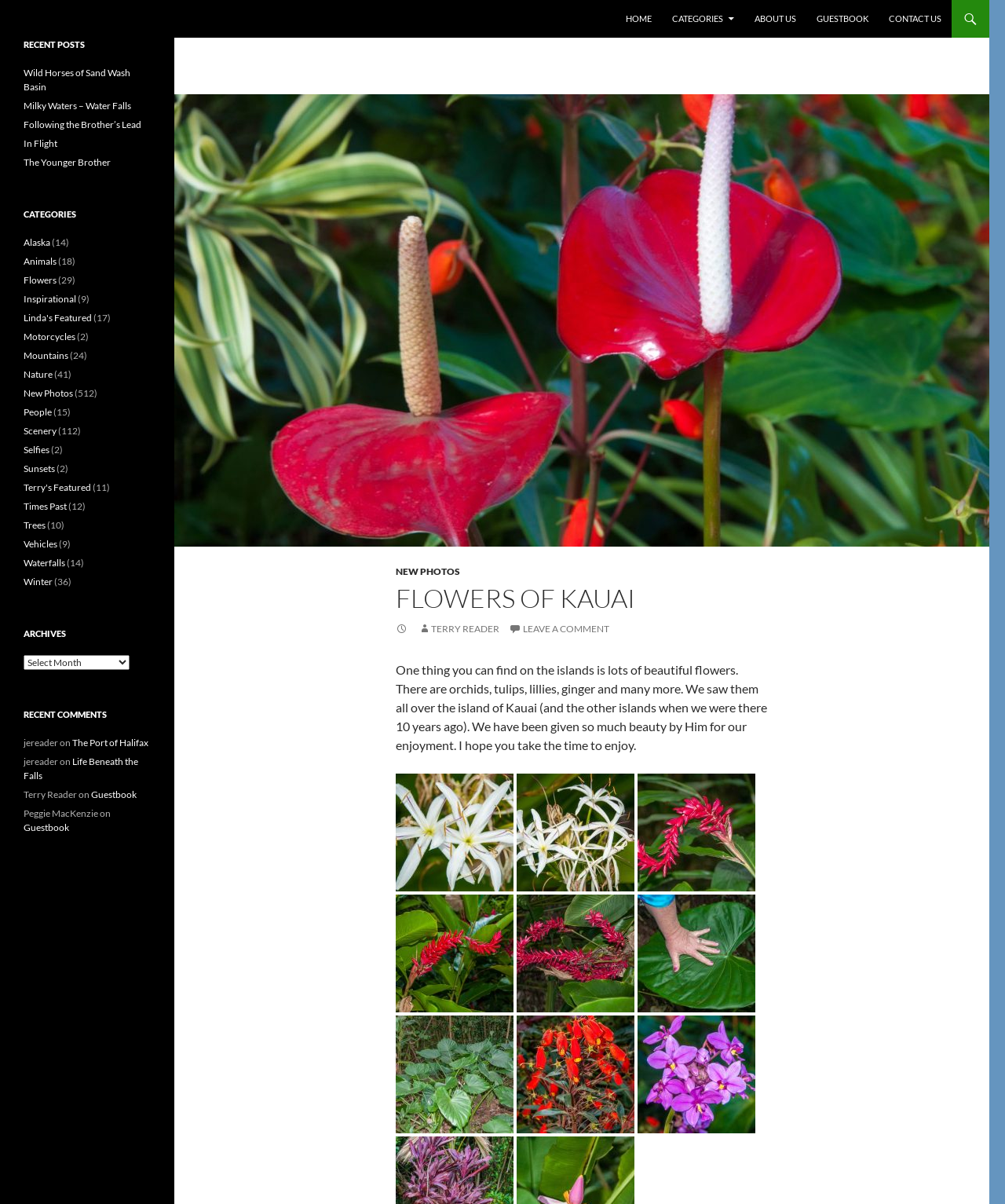Please answer the following question using a single word or phrase: 
What is the purpose of the webpage?

Sharing photos and experiences